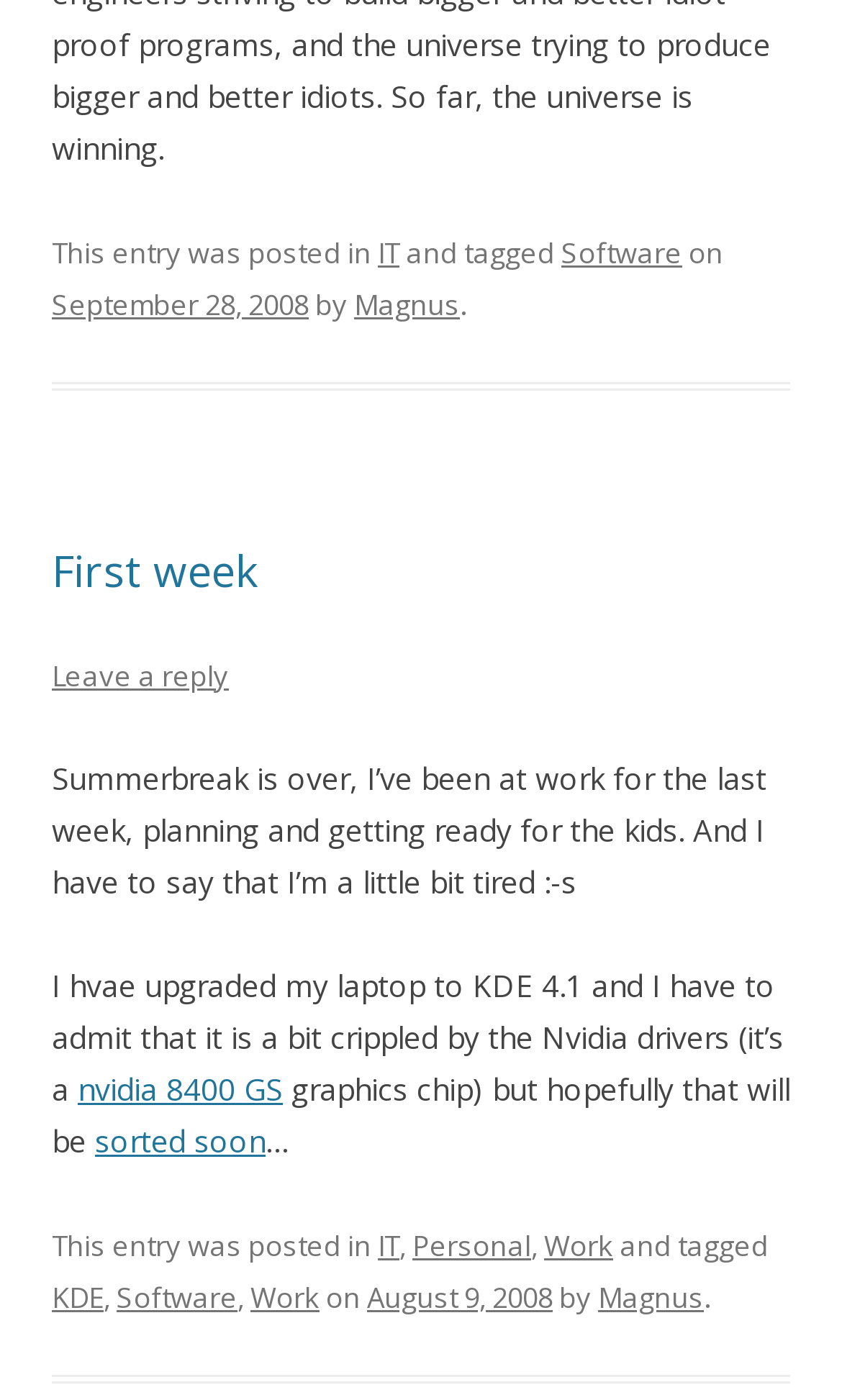Please indicate the bounding box coordinates of the element's region to be clicked to achieve the instruction: "Read the article 'First week'". Provide the coordinates as four float numbers between 0 and 1, i.e., [left, top, right, bottom].

[0.062, 0.386, 0.308, 0.428]